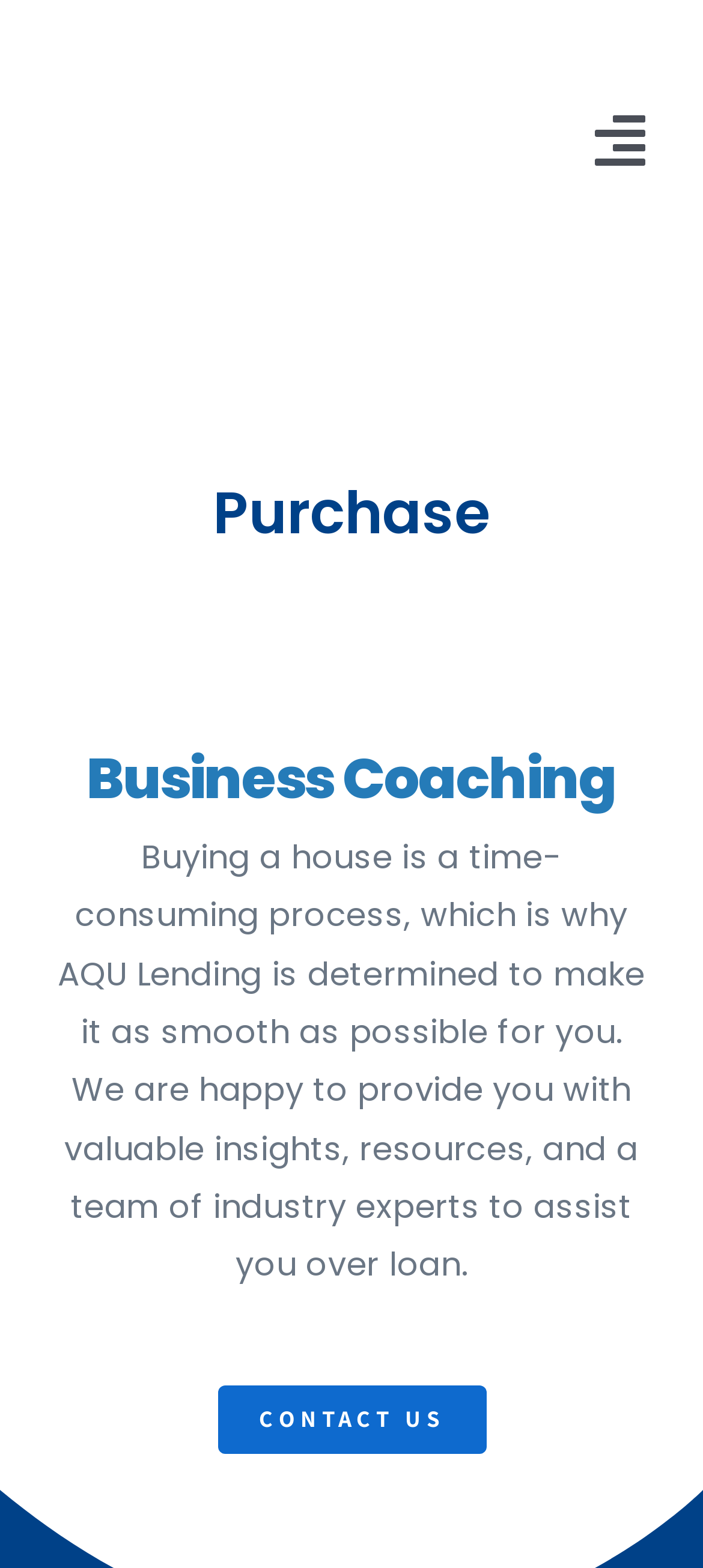What is the second main menu item?
Provide a short answer using one word or a brief phrase based on the image.

LENDING